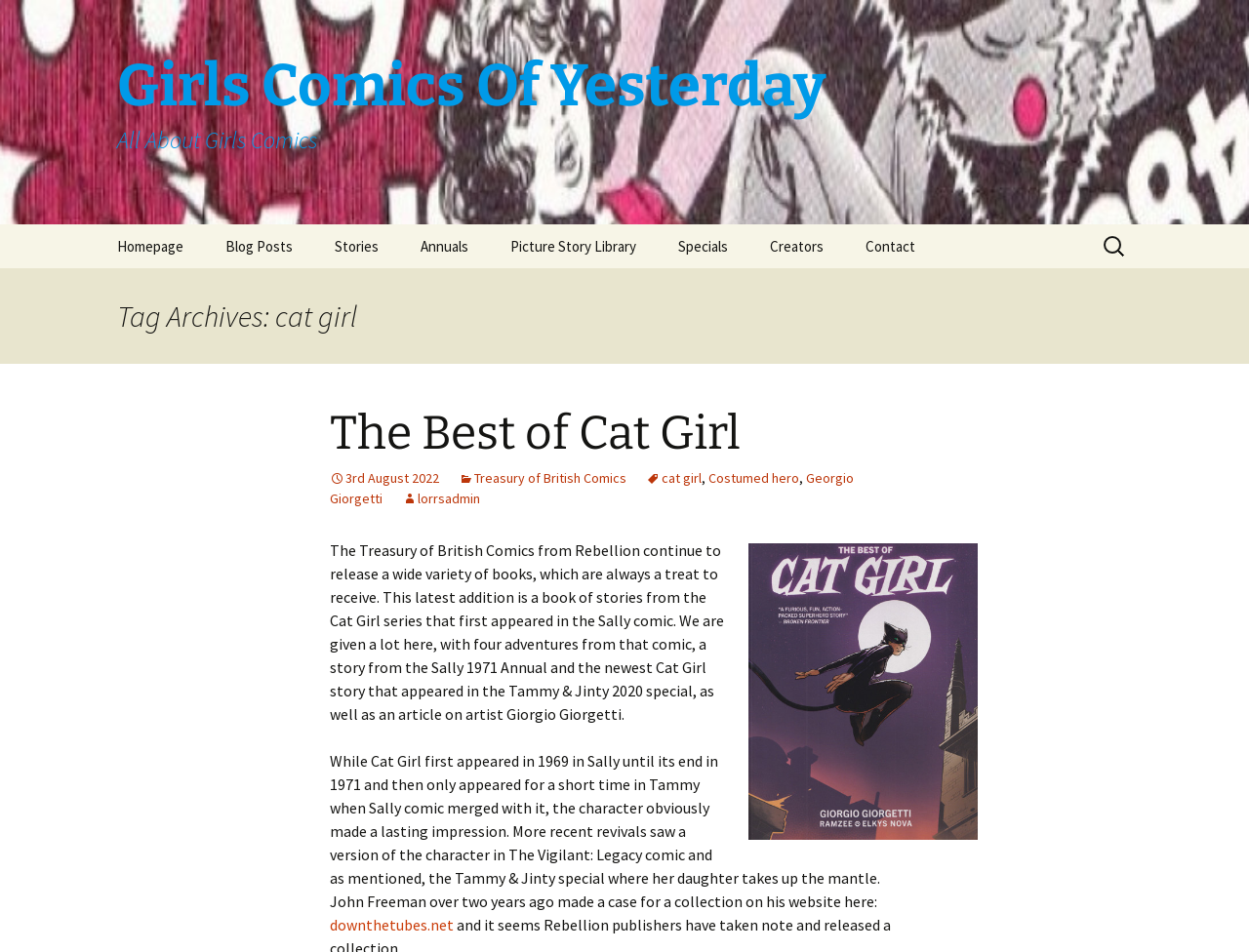Please specify the bounding box coordinates for the clickable region that will help you carry out the instruction: "Read The Best of Cat Girl".

[0.264, 0.425, 0.593, 0.485]